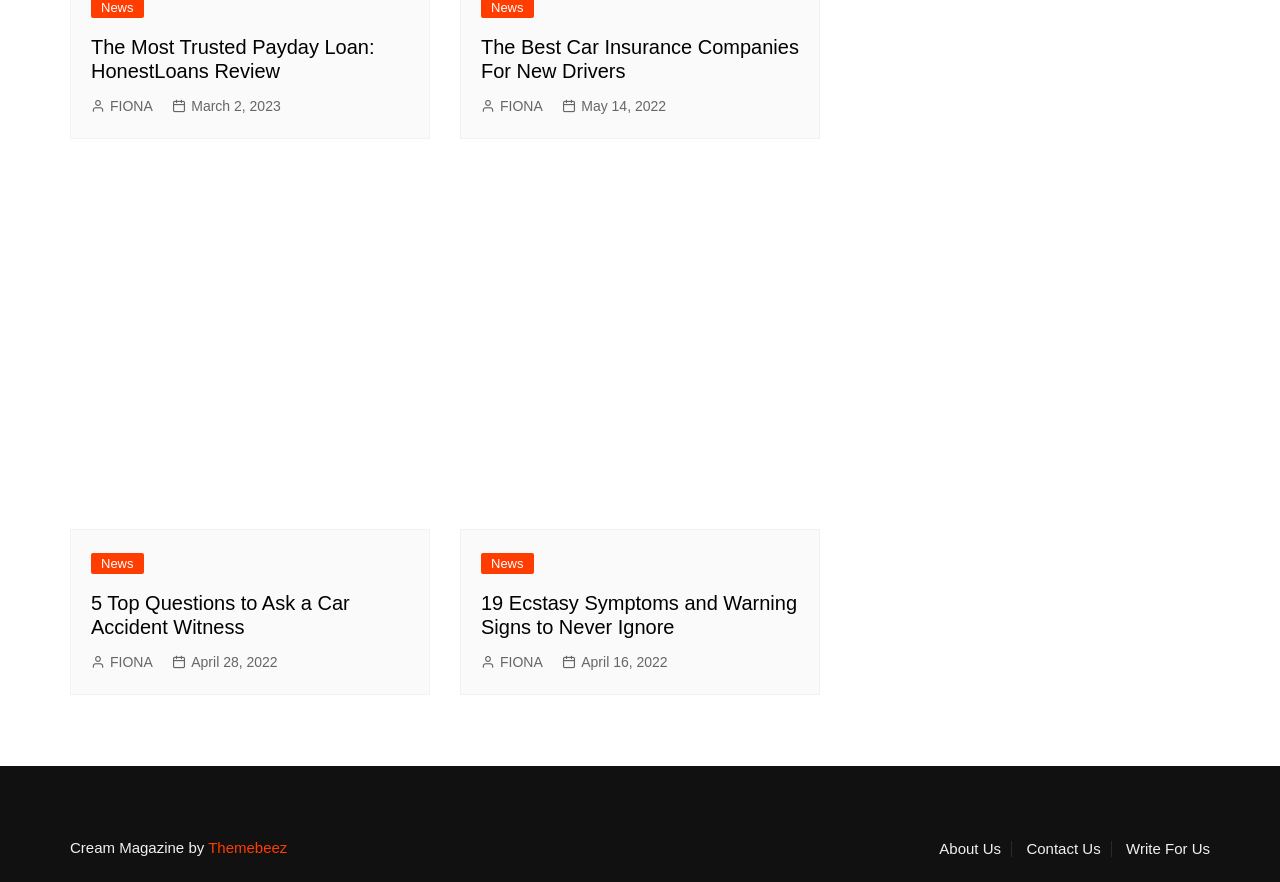Given the webpage screenshot, identify the bounding box of the UI element that matches this description: "About Us".

[0.734, 0.954, 0.791, 0.972]